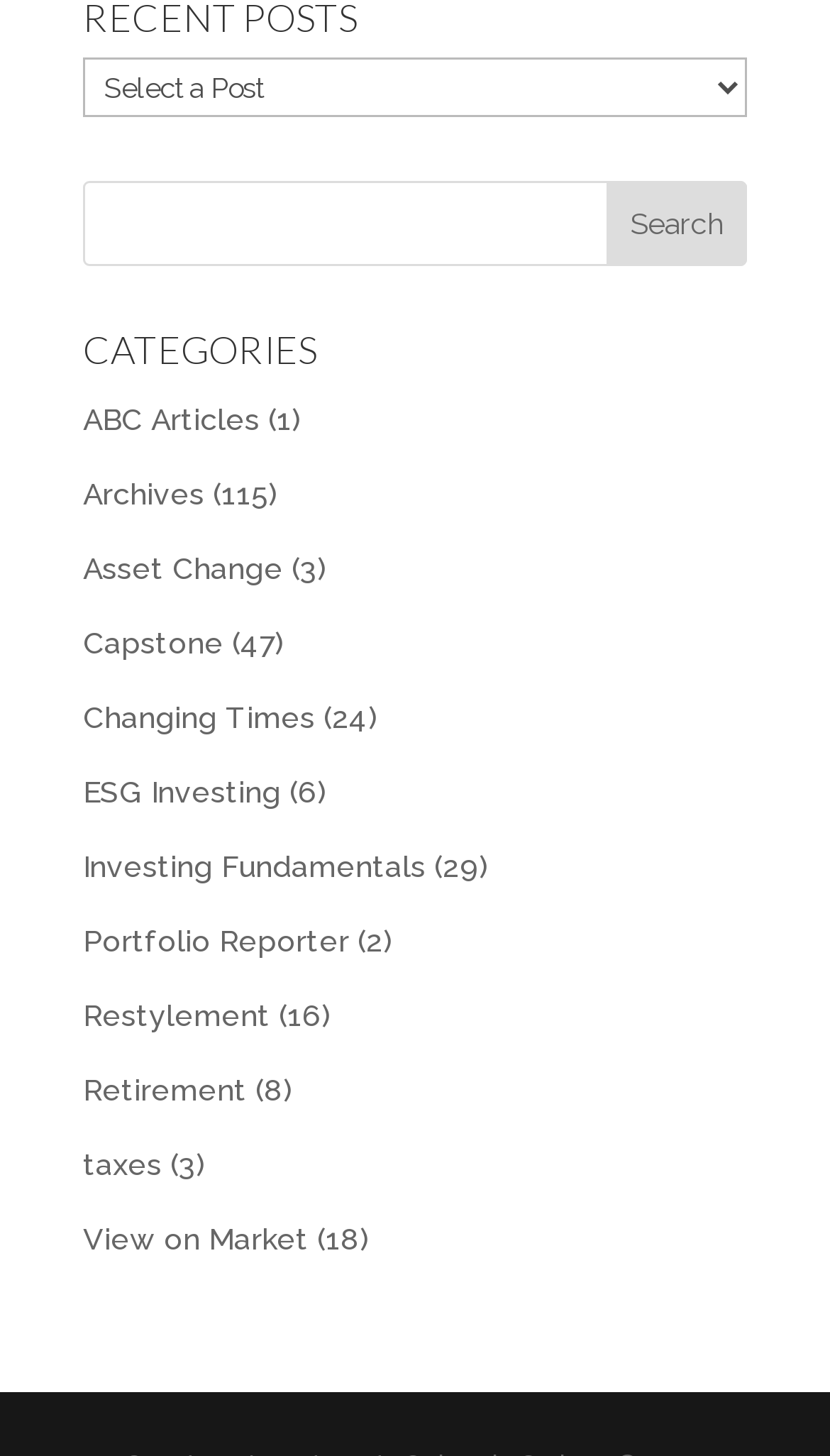Find the bounding box coordinates of the element to click in order to complete this instruction: "Go to Archives". The bounding box coordinates must be four float numbers between 0 and 1, denoted as [left, top, right, bottom].

[0.1, 0.327, 0.246, 0.35]